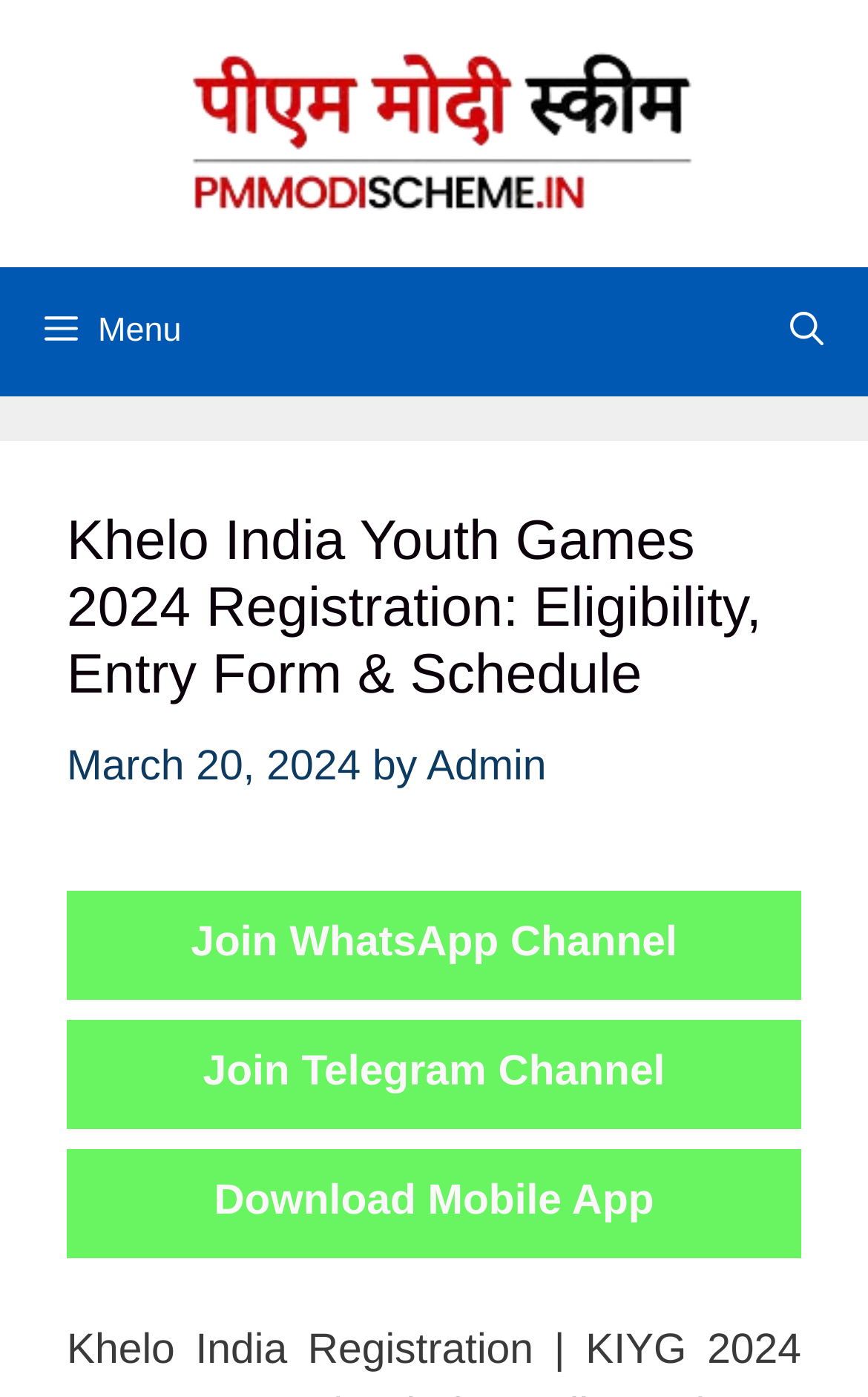Extract the main title from the webpage and generate its text.

Khelo India Youth Games 2024 Registration: Eligibility, Entry Form & Schedule